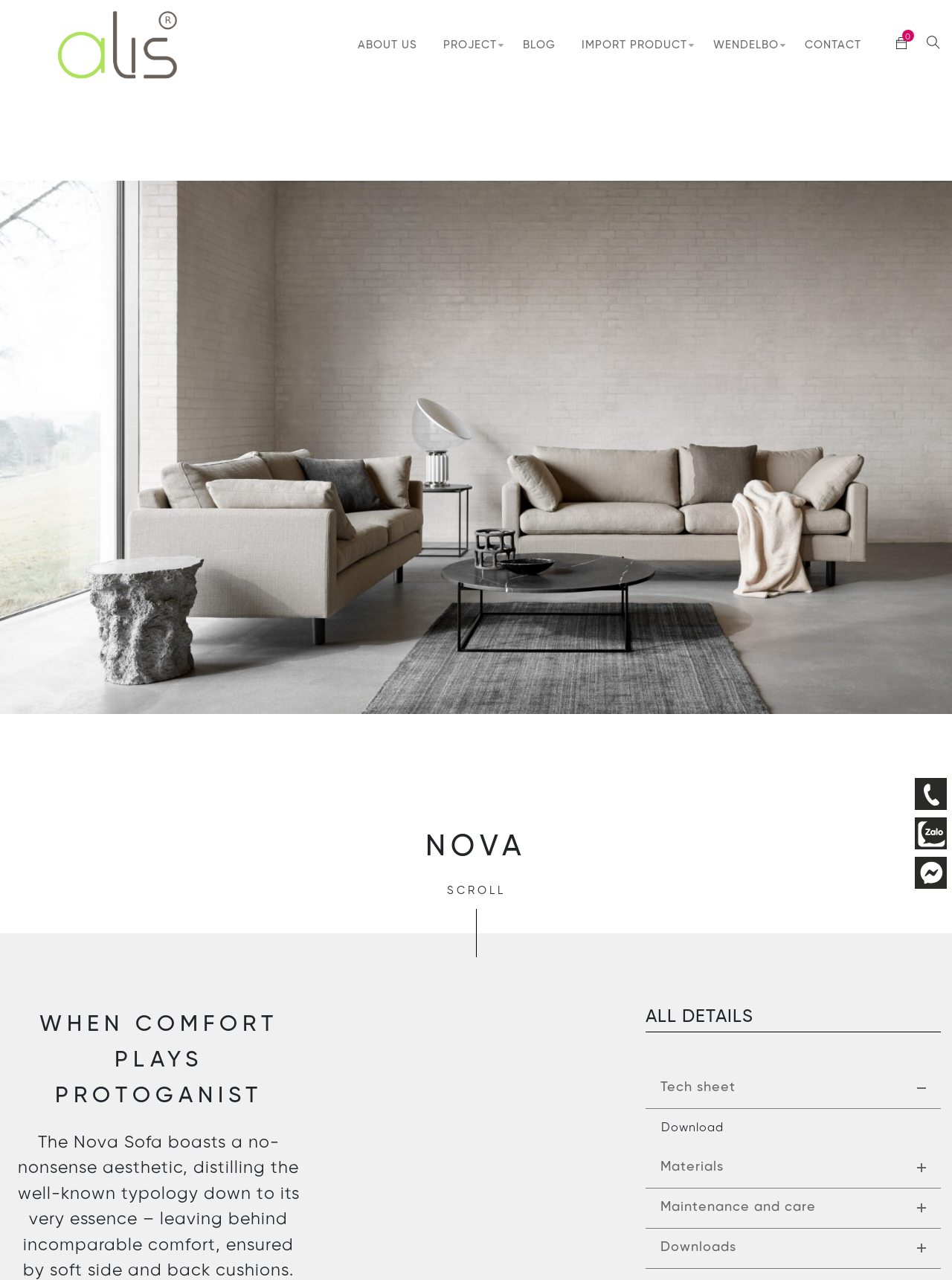Answer the question below with a single word or a brief phrase: 
How many subheadings are there under 'Tech sheet'?

1